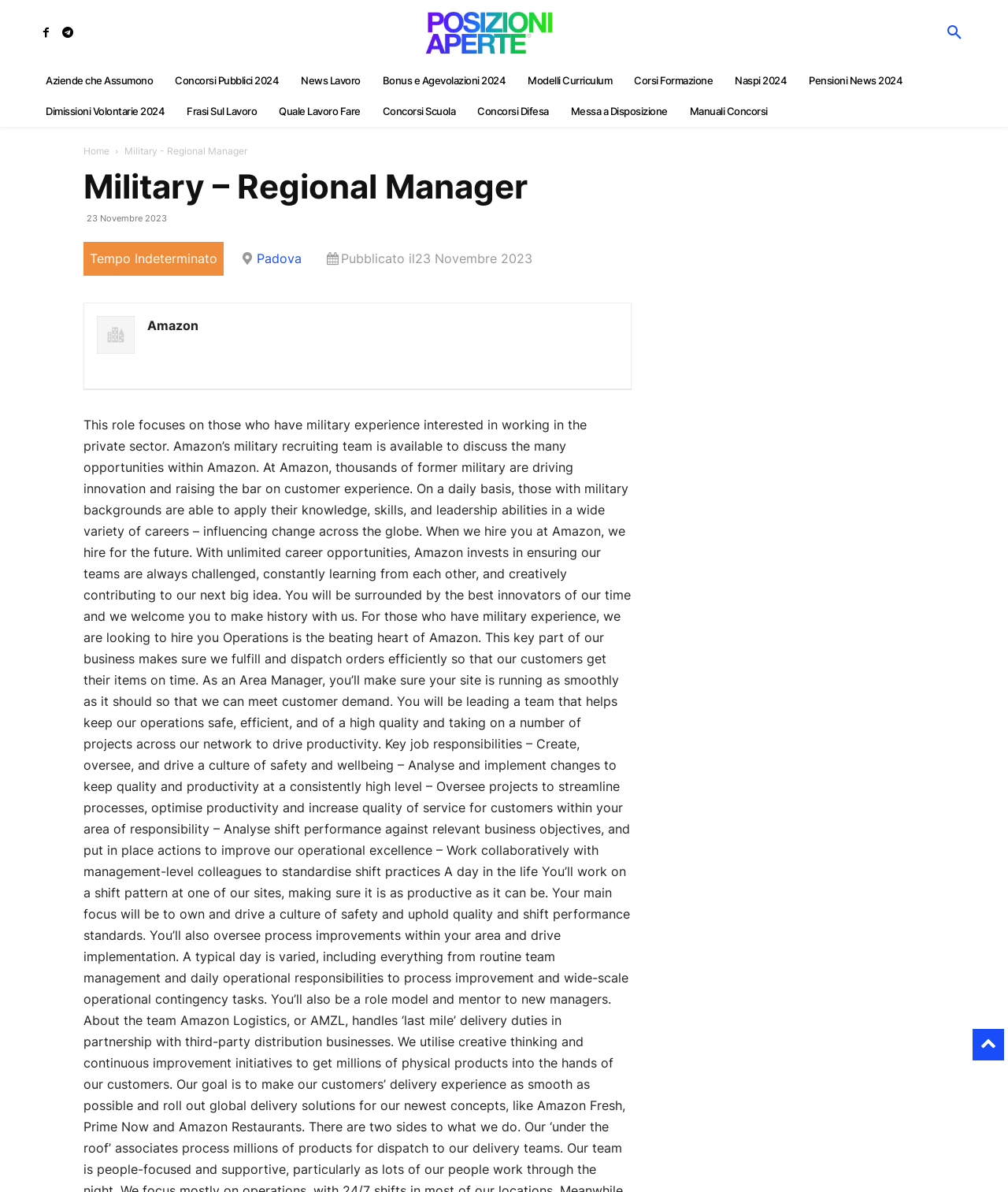Answer this question using a single word or a brief phrase:
What is the location of the job?

Padova